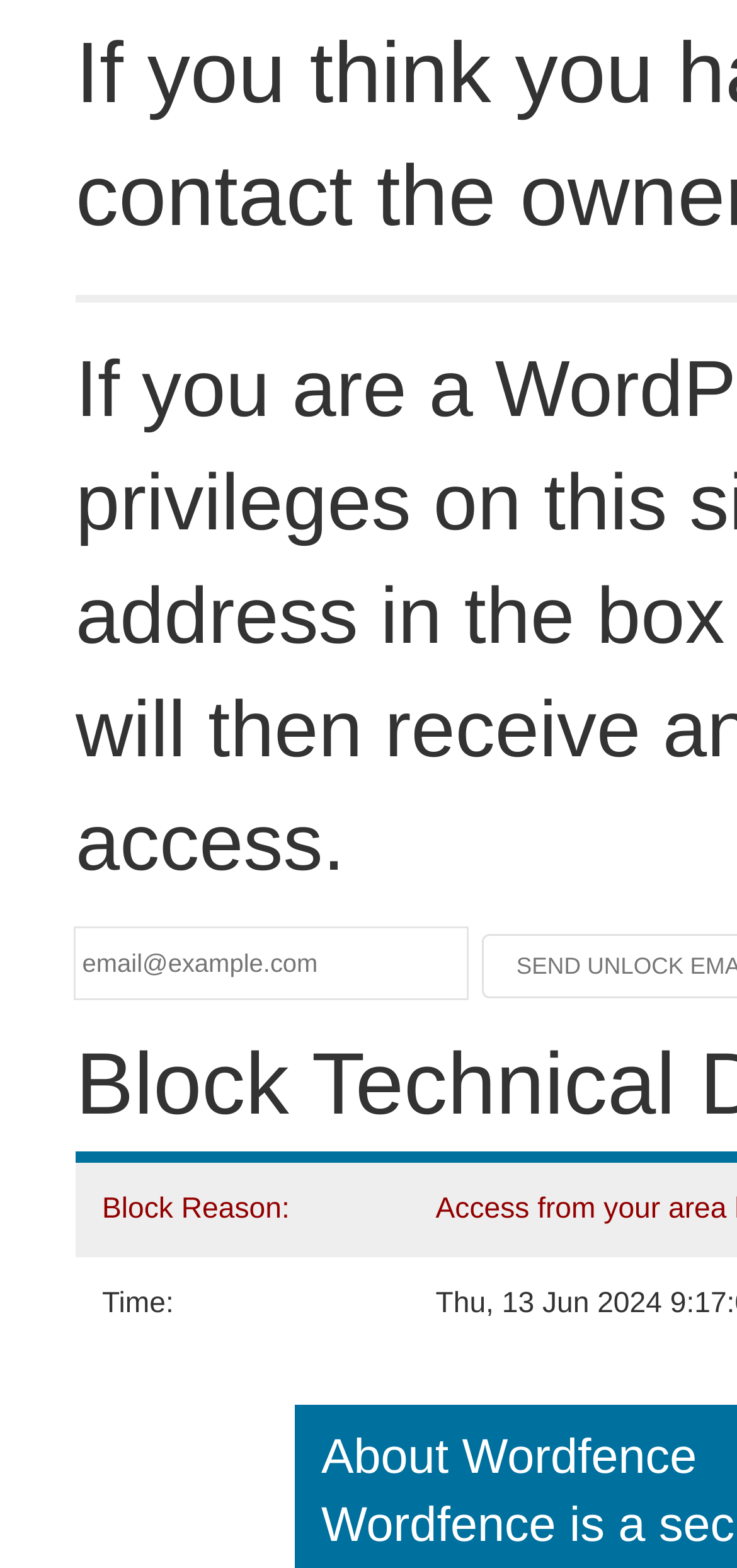Identify the coordinates of the bounding box for the element described below: "name="email" placeholder="email@example.com"". Return the coordinates as four float numbers between 0 and 1: [left, top, right, bottom].

[0.103, 0.593, 0.633, 0.637]